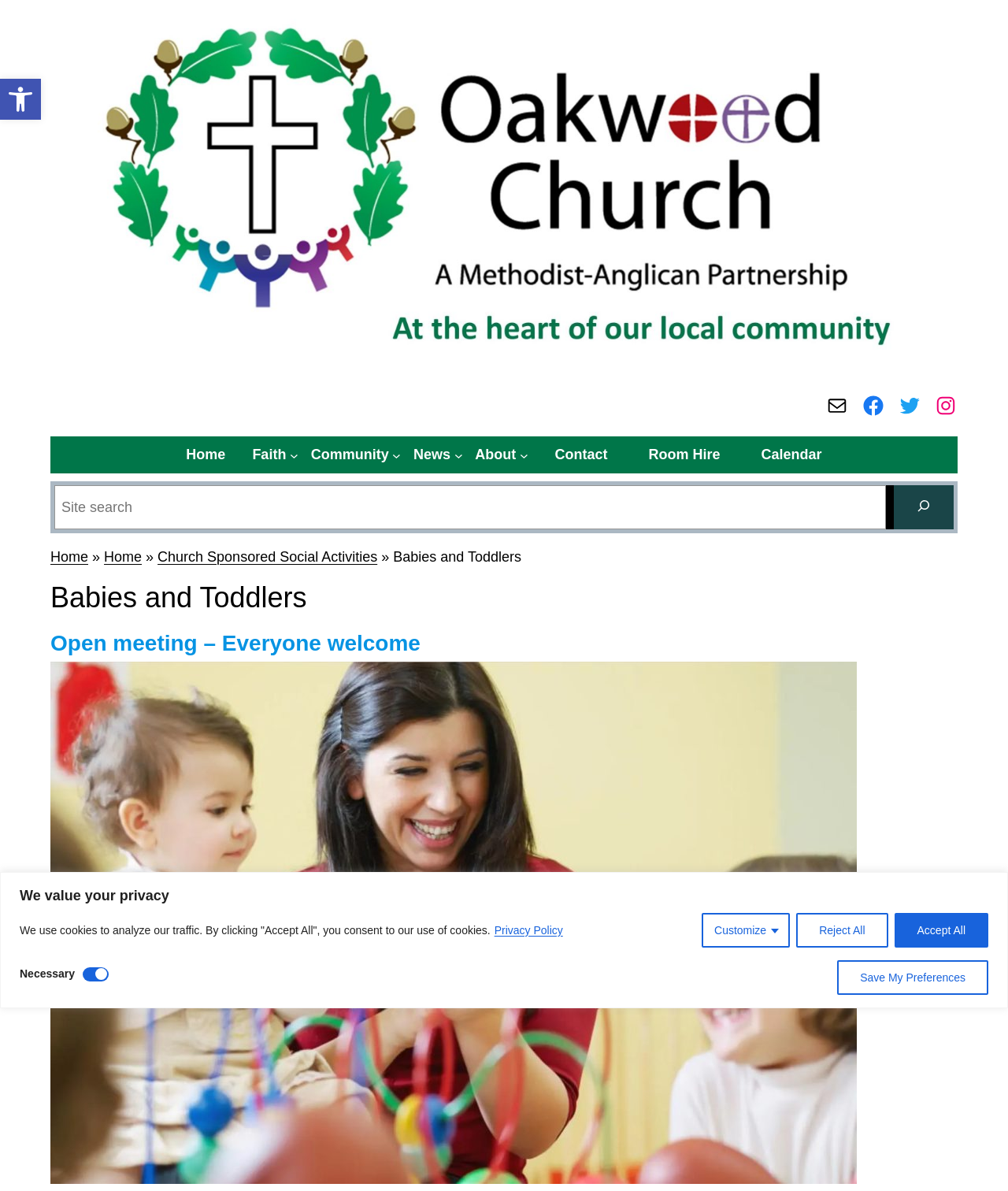Extract the main title from the webpage.

Babies and Toddlers